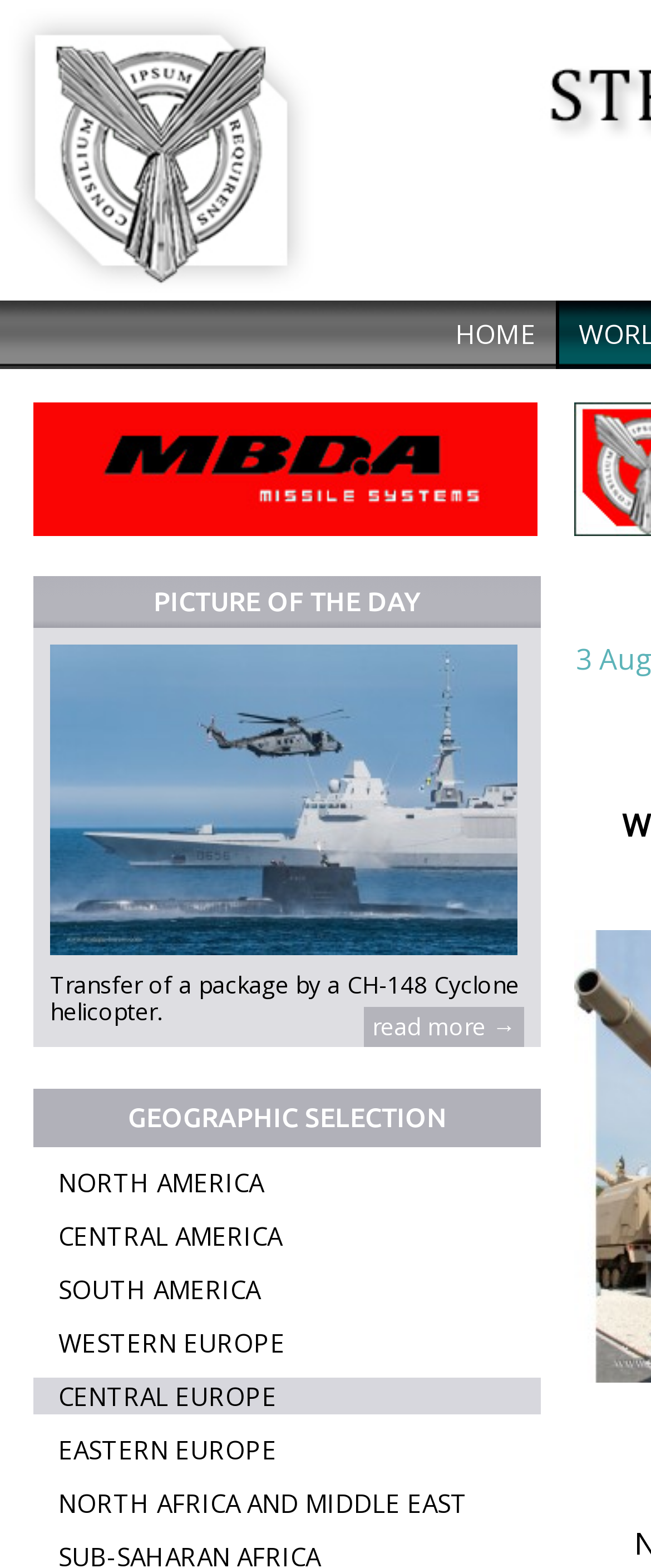Identify and provide the text content of the webpage's primary headline.

NEXTER SIGNED WITH KMW